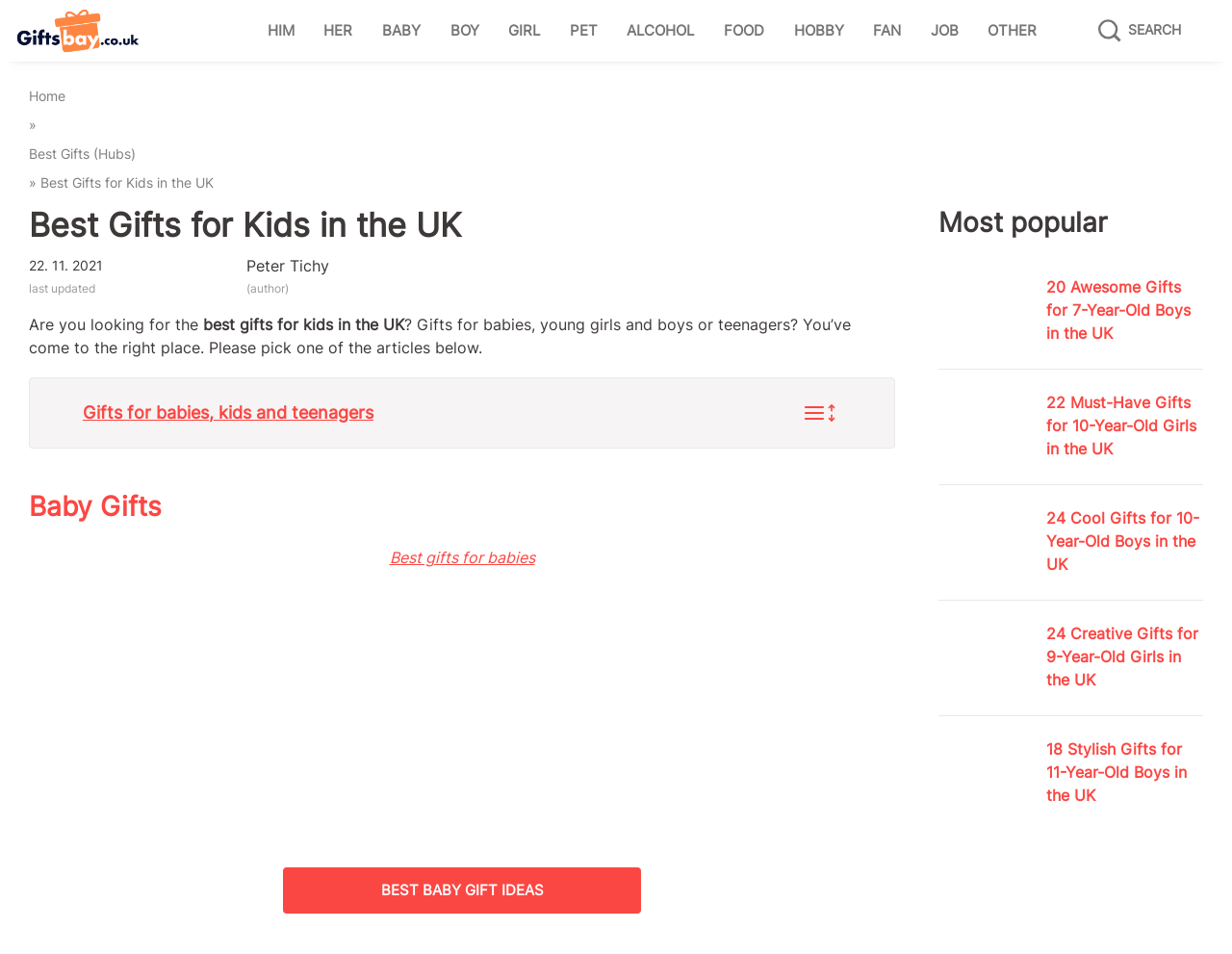Answer this question using a single word or a brief phrase:
What is the website about?

Gifts for kids in the UK